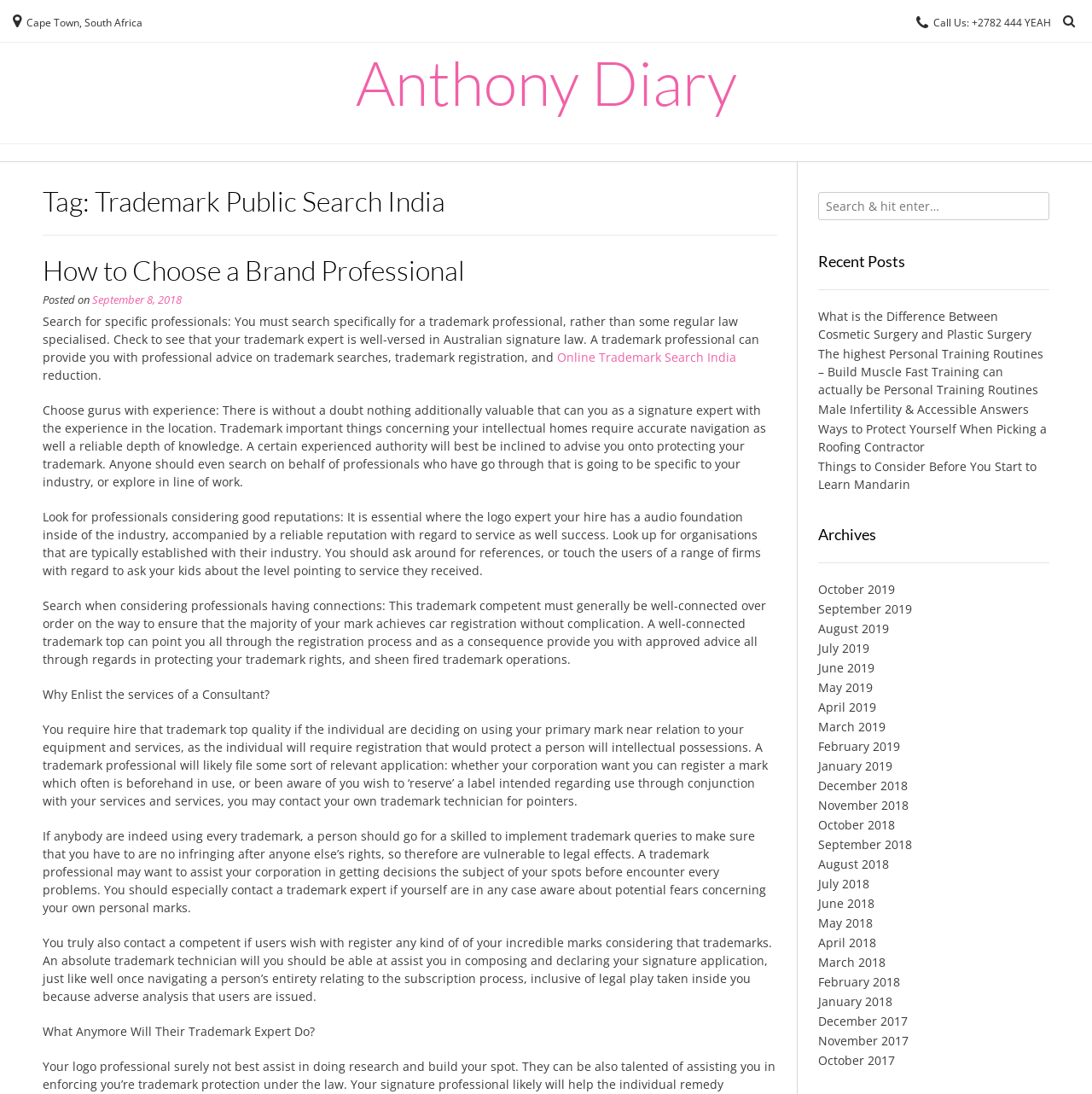How many months are listed in the Archives section?
Based on the image, answer the question in a detailed manner.

There are 24 months listed in the Archives section, which can be found in the links with bounding box coordinates [0.749, 0.482, 0.961, 0.515]. These months range from October 2017 to September 2019.